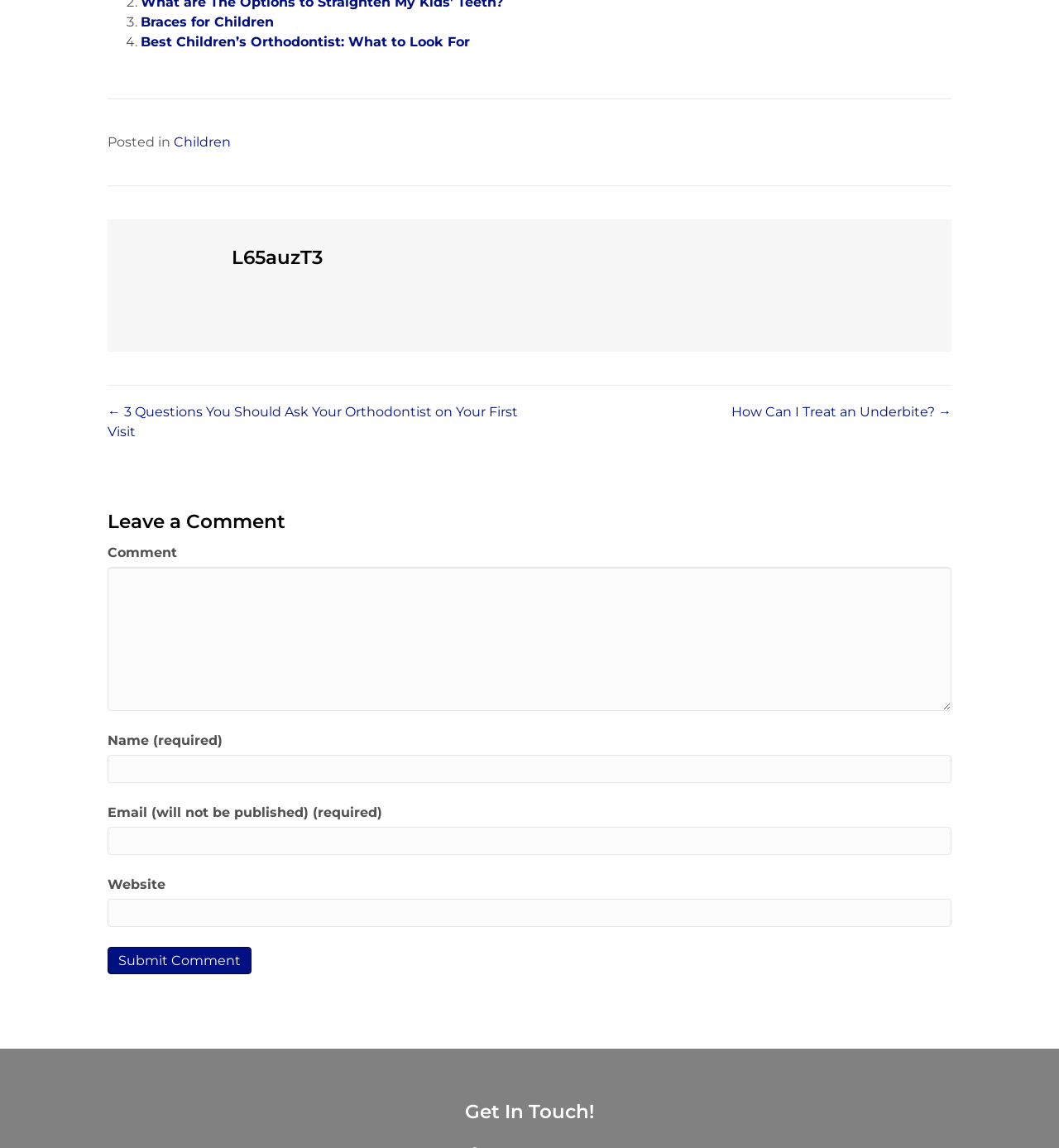Identify the bounding box coordinates for the element you need to click to achieve the following task: "Enter a comment in the textbox". Provide the bounding box coordinates as four float numbers between 0 and 1, in the form [left, top, right, bottom].

[0.102, 0.494, 0.898, 0.619]